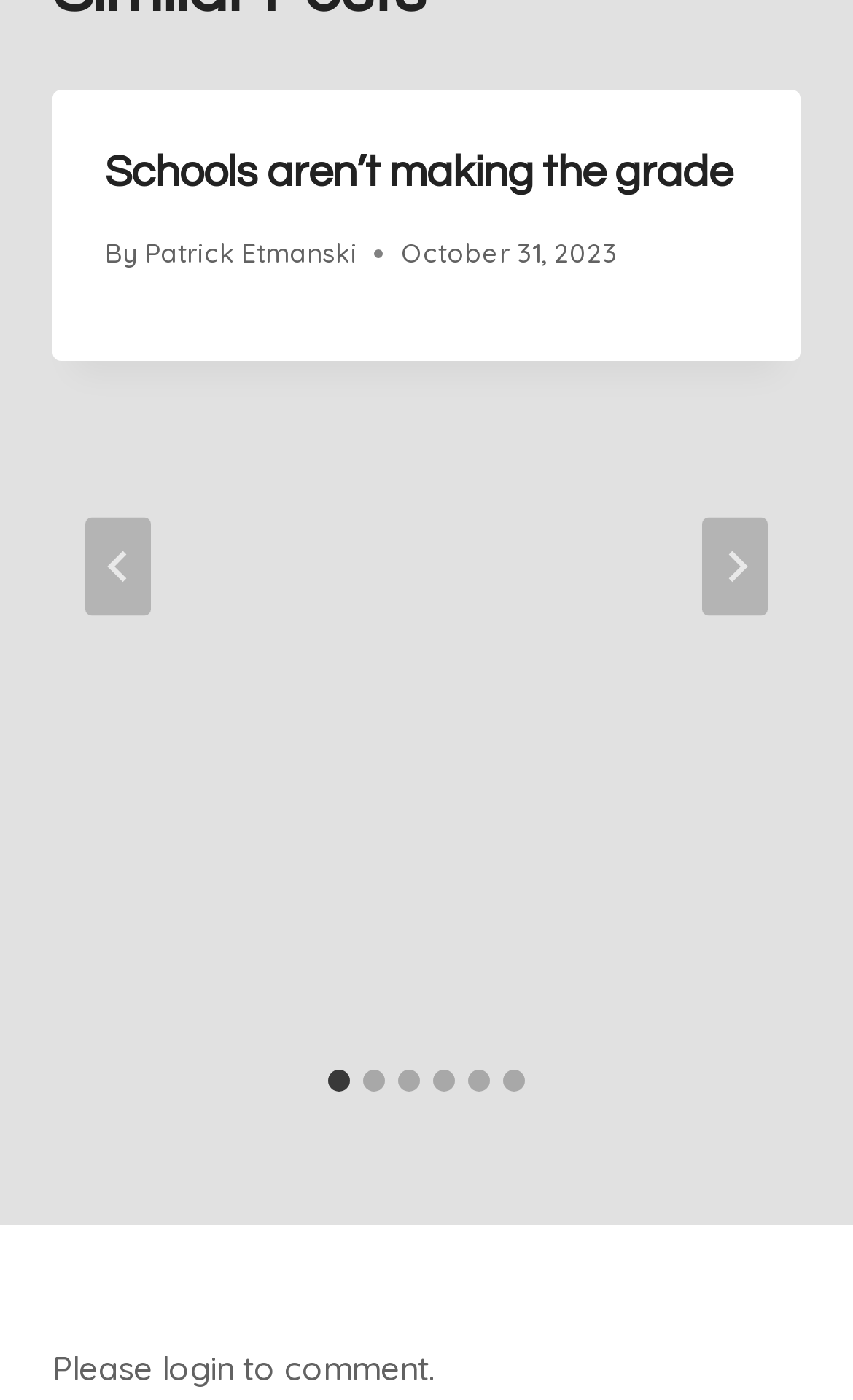Kindly respond to the following question with a single word or a brief phrase: 
Is the 'Next' button above or below the 'Go to last slide' button?

above